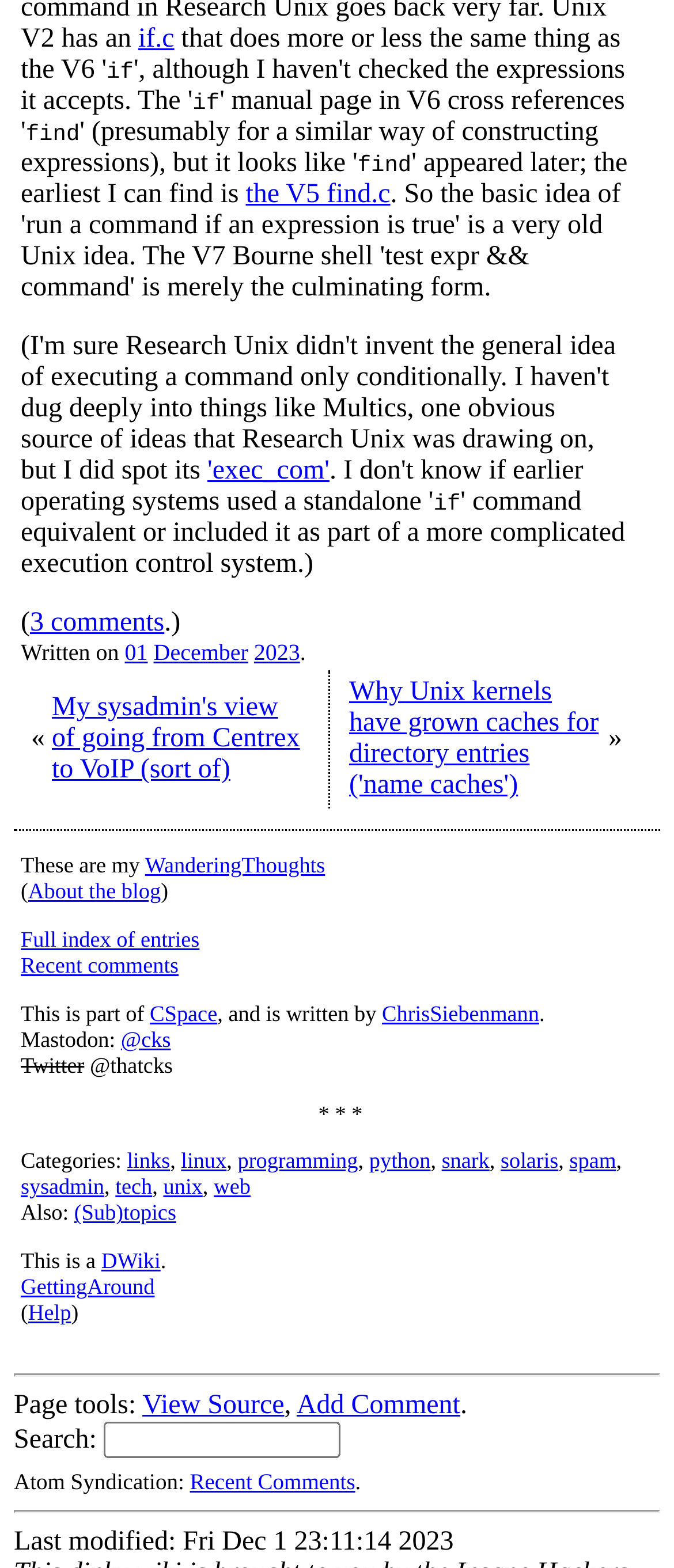What is the date of the blog post?
Can you provide a detailed and comprehensive answer to the question?

I found the date of the blog post by looking at the link elements with the texts '01', 'December', and '2023' which are located near the blog post title.